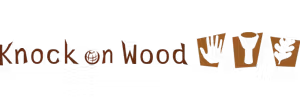Are there any stylized hands in the logo?
Using the visual information, reply with a single word or short phrase.

Yes